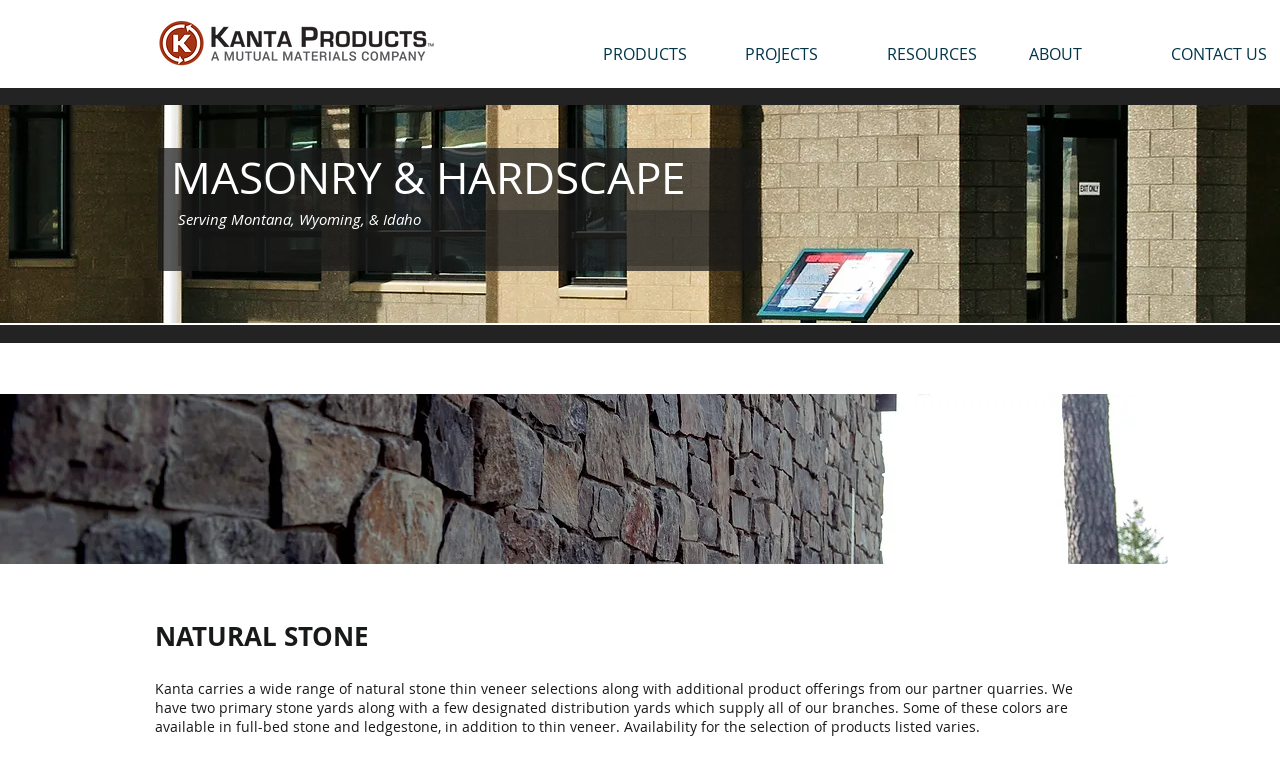Using the given element description, provide the bounding box coordinates (top-left x, top-left y, bottom-right x, bottom-right y) for the corresponding UI element in the screenshot: PRODUCTS

[0.459, 0.04, 0.57, 0.101]